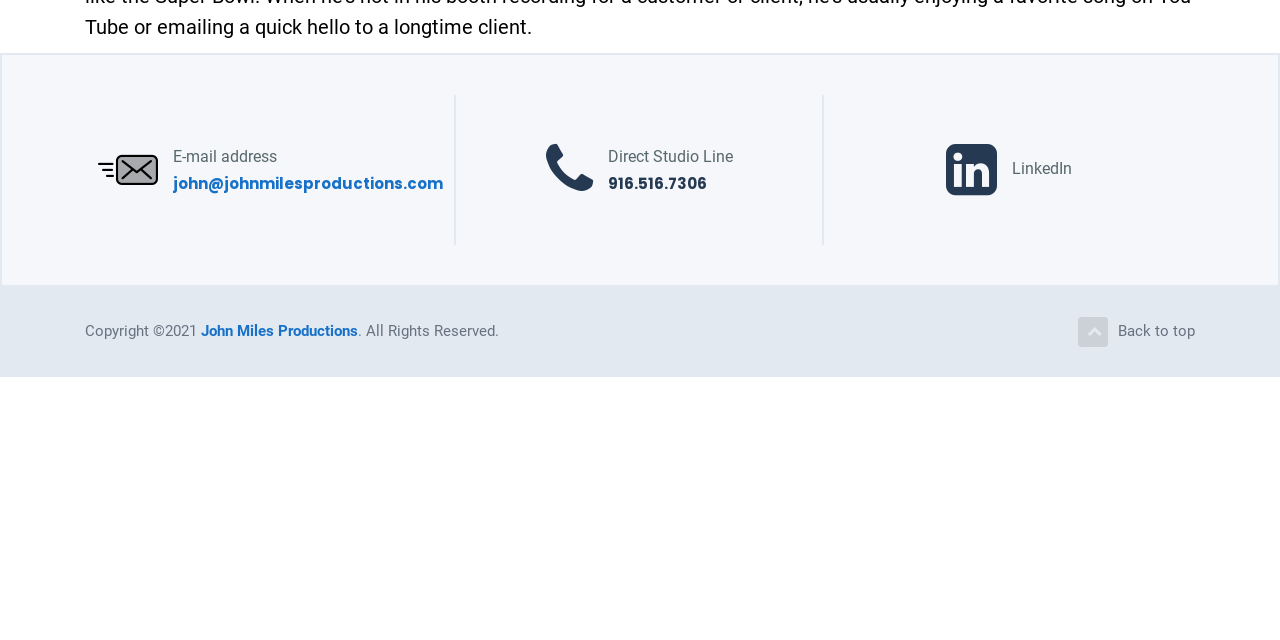Find the bounding box of the web element that fits this description: "john@johnmilesproductions.com".

[0.135, 0.27, 0.346, 0.303]